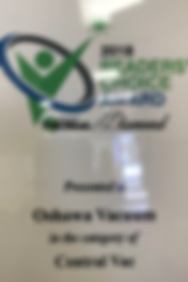What category did Oldham Vacuum win?
Refer to the image and answer the question using a single word or phrase.

Central Vac